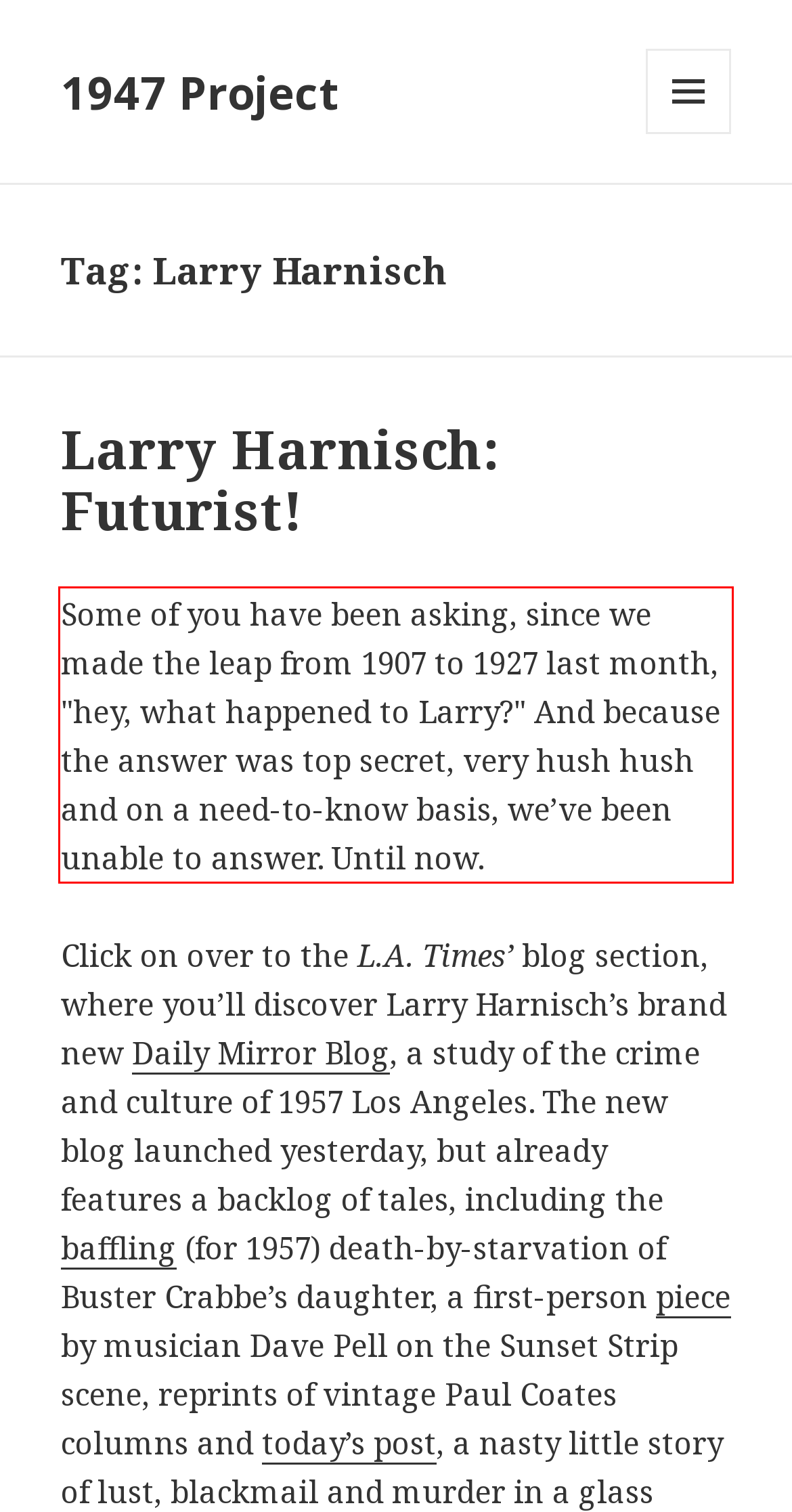Please look at the webpage screenshot and extract the text enclosed by the red bounding box.

Some of you have been asking, since we made the leap from 1907 to 1927 last month, "hey, what happened to Larry?" And because the answer was top secret, very hush hush and on a need-to-know basis, we’ve been unable to answer. Until now.